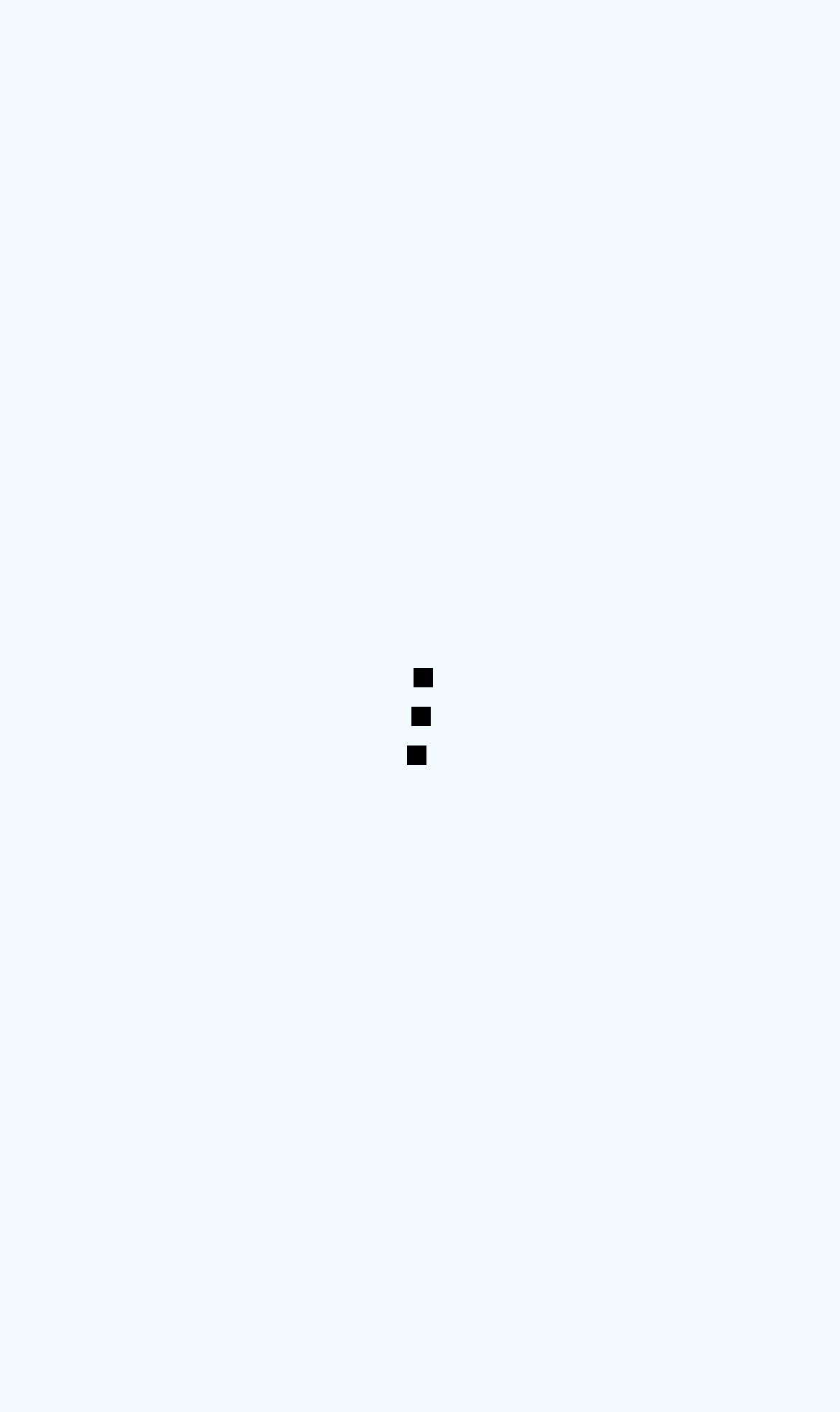Please give a one-word or short phrase response to the following question: 
How many types of accommodations are listed?

3